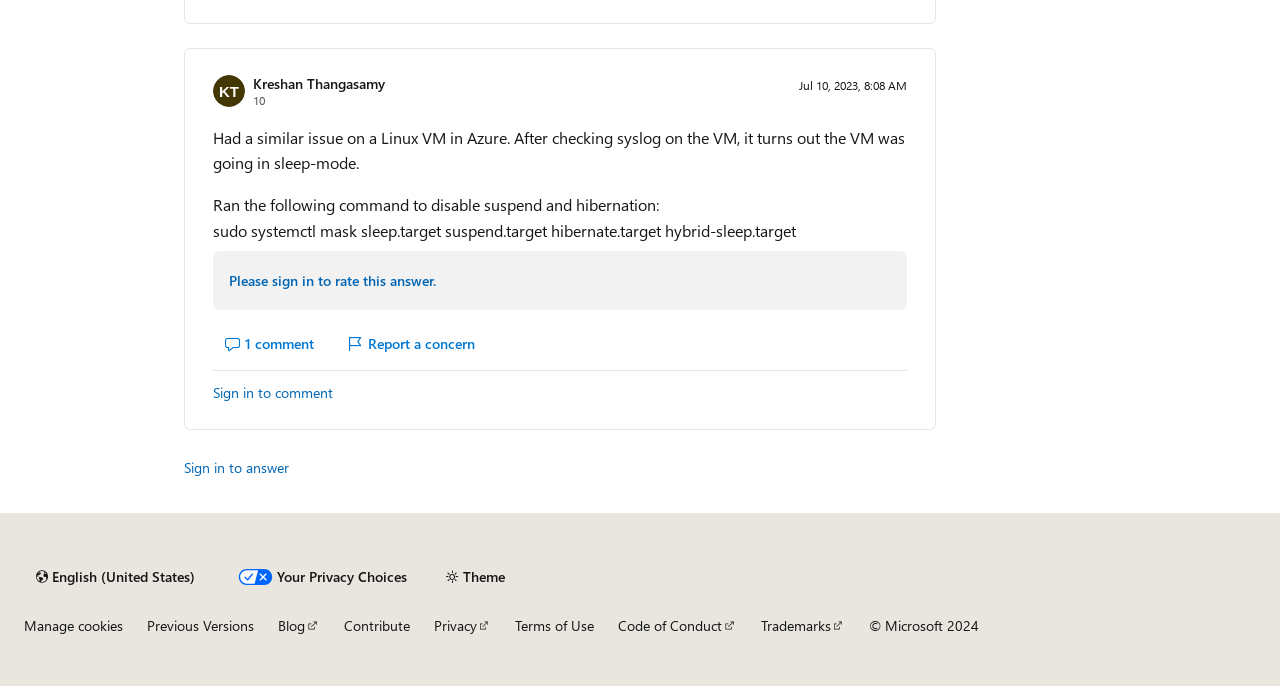Identify the bounding box coordinates of the section to be clicked to complete the task described by the following instruction: "Sign in to comment". The coordinates should be four float numbers between 0 and 1, formatted as [left, top, right, bottom].

[0.166, 0.554, 0.26, 0.591]